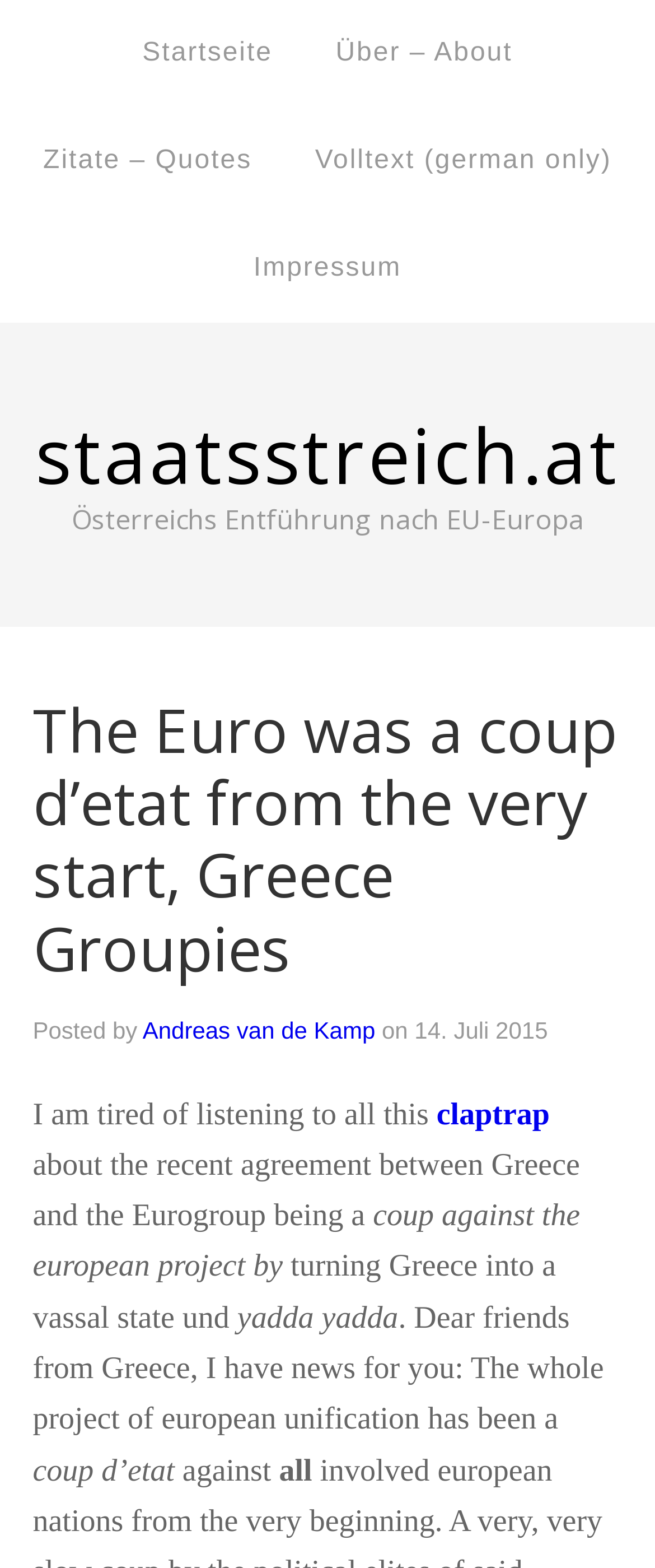With reference to the screenshot, provide a detailed response to the question below:
What is the date of the article?

I determined the answer by looking at the time element with the text 'Dienstag, Juli 14, 2015, 10:22 pm', which indicates the date and time the article was posted.